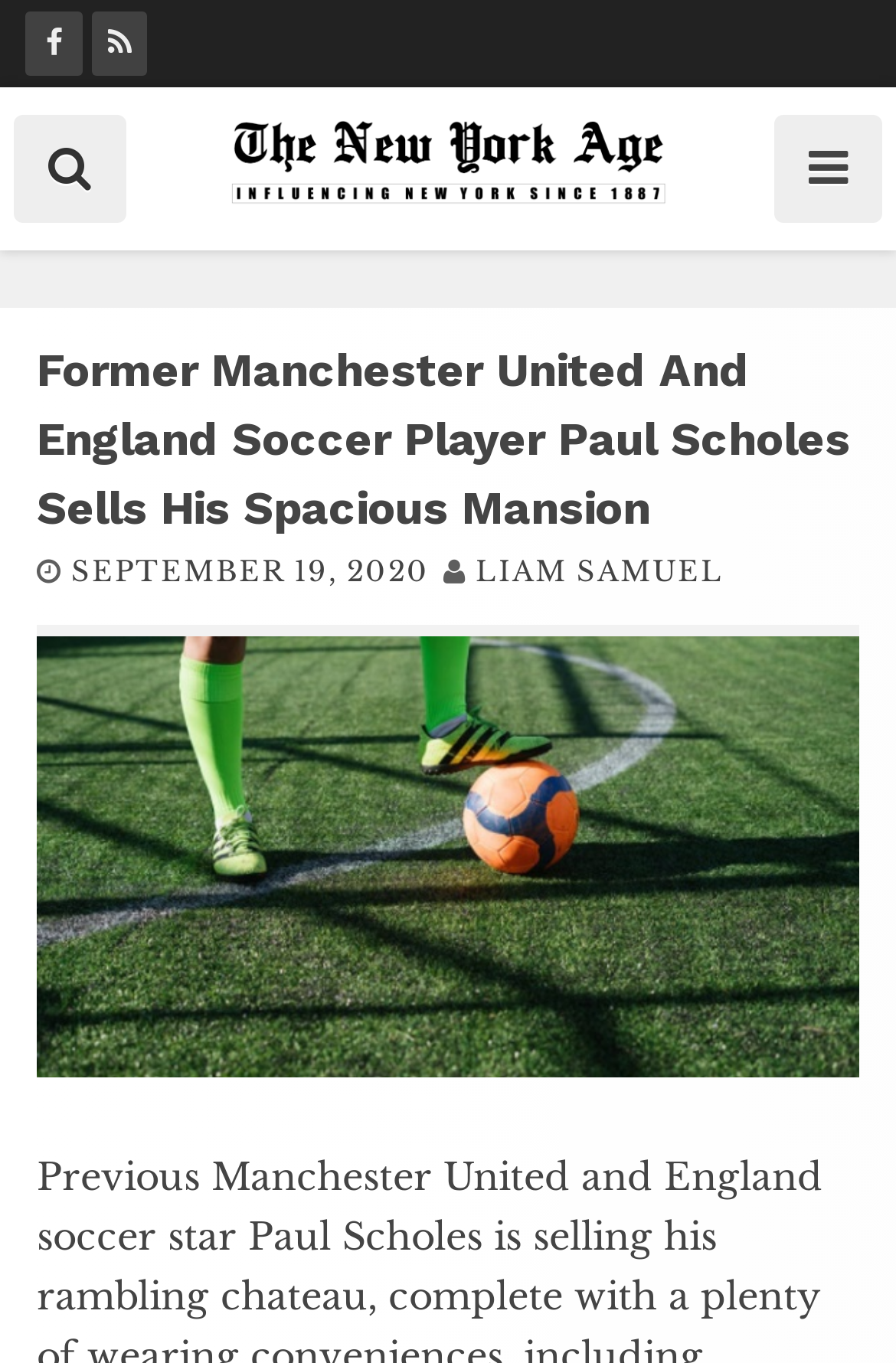Identify and provide the main heading of the webpage.

Former Manchester United And England Soccer Player Paul Scholes Sells His Spacious Mansion